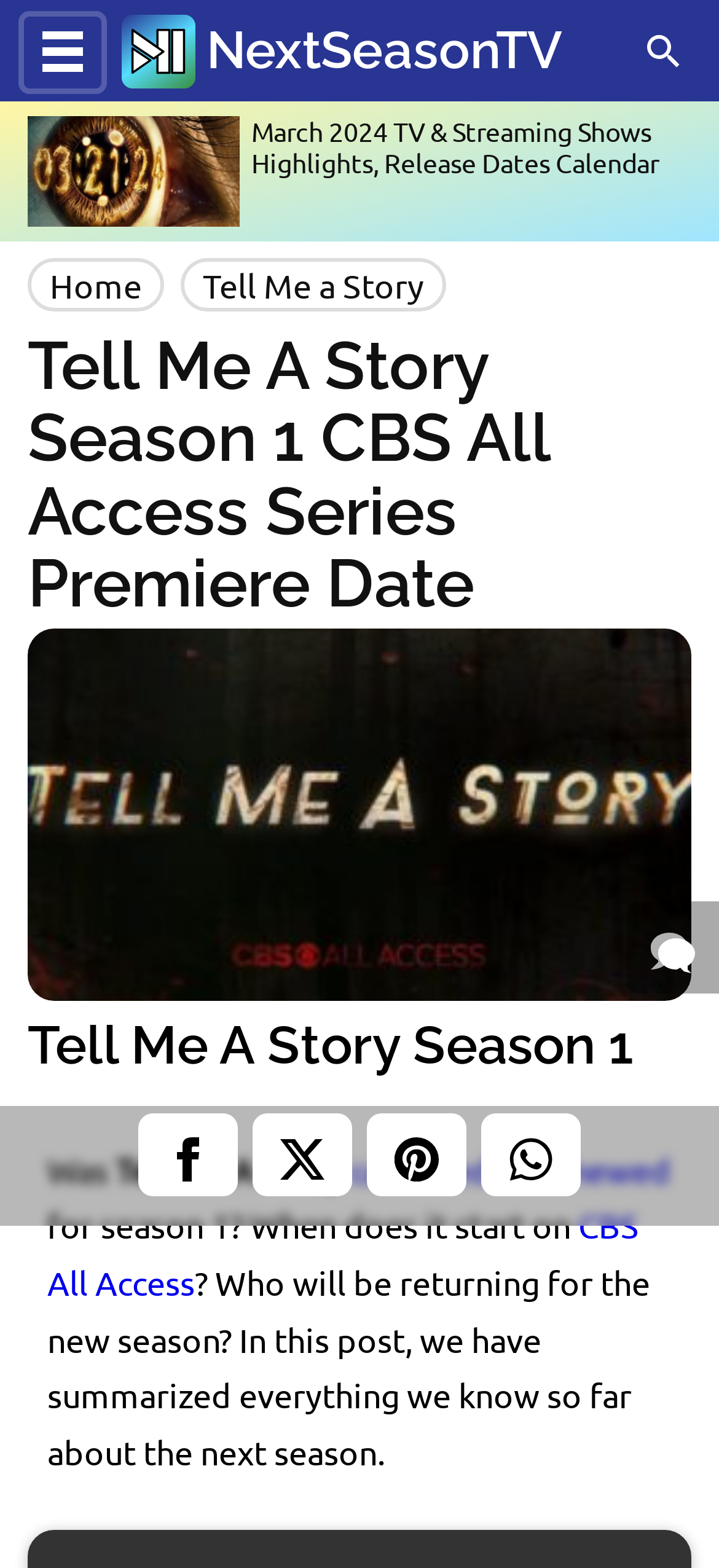What is the platform where the TV series will be available?
Using the image as a reference, answer the question in detail.

I found the link 'CBS All Access' which suggests that the TV series will be available on this platform.